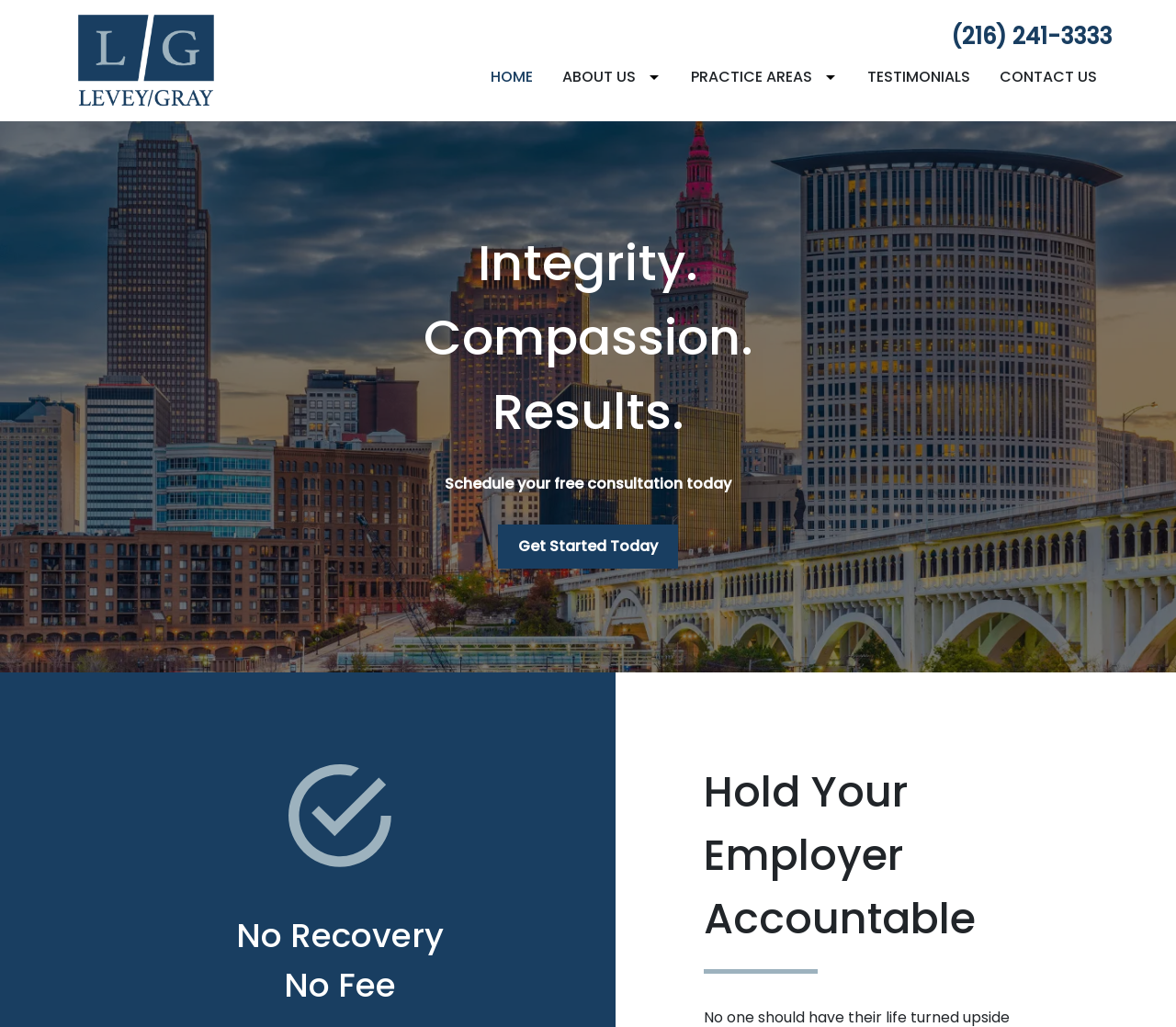Please identify the bounding box coordinates of the element's region that should be clicked to execute the following instruction: "Get started today". The bounding box coordinates must be four float numbers between 0 and 1, i.e., [left, top, right, bottom].

[0.423, 0.51, 0.577, 0.553]